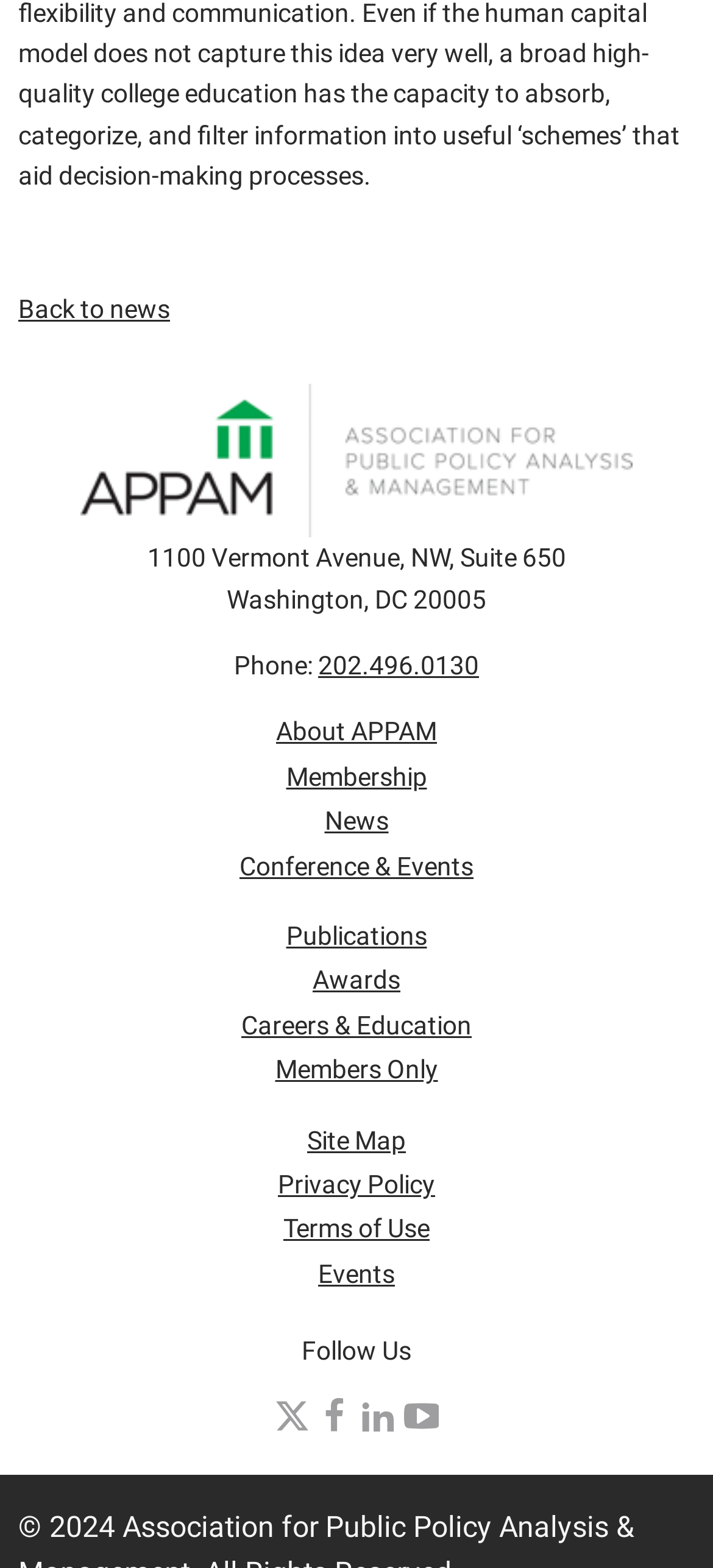How many social media links are there? Examine the screenshot and reply using just one word or a brief phrase.

3